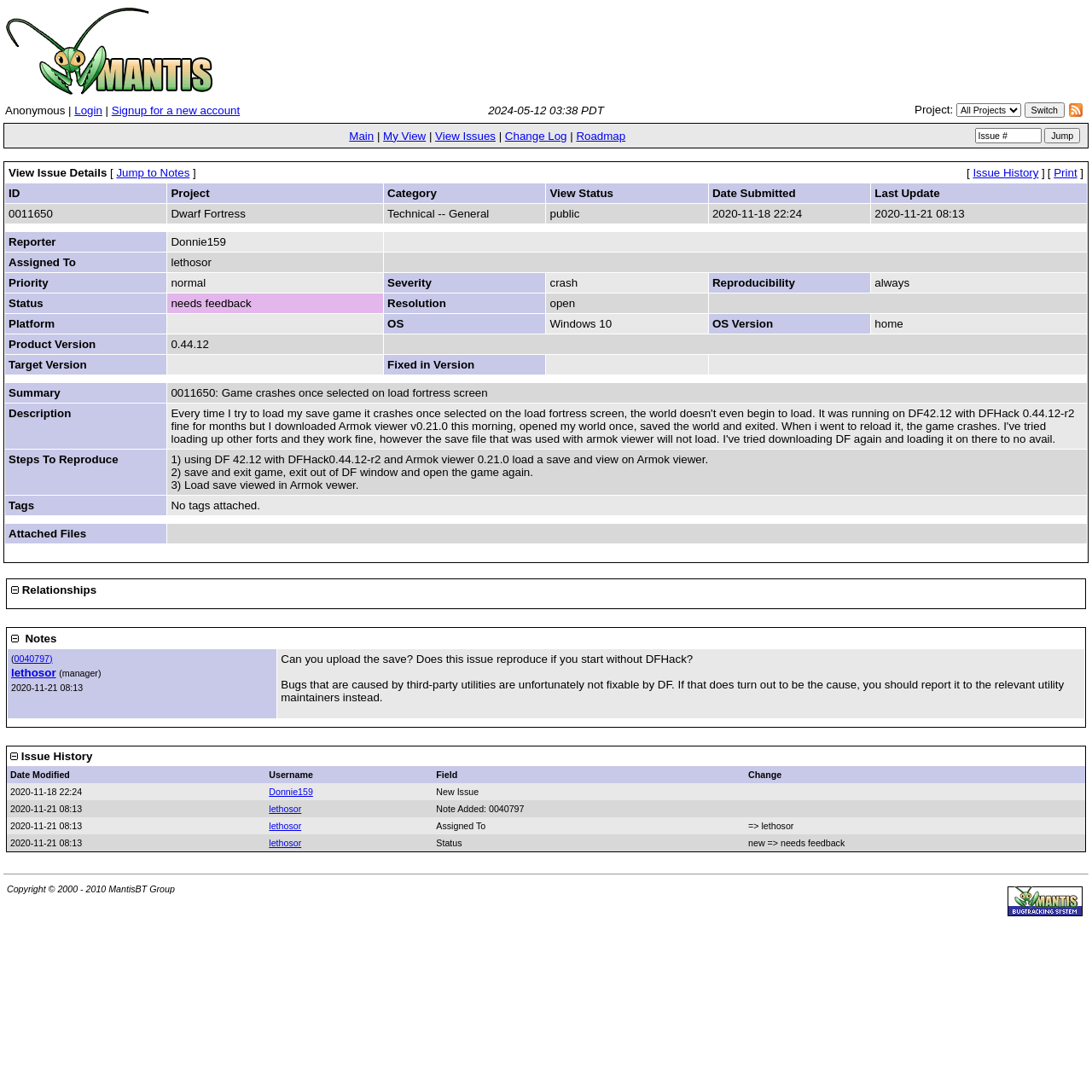What is the product version of the issue?
Kindly offer a comprehensive and detailed response to the question.

I found the product version of the issue by looking at the table with the issue details, where the 'Product Version' column has the value '0.44.12'.